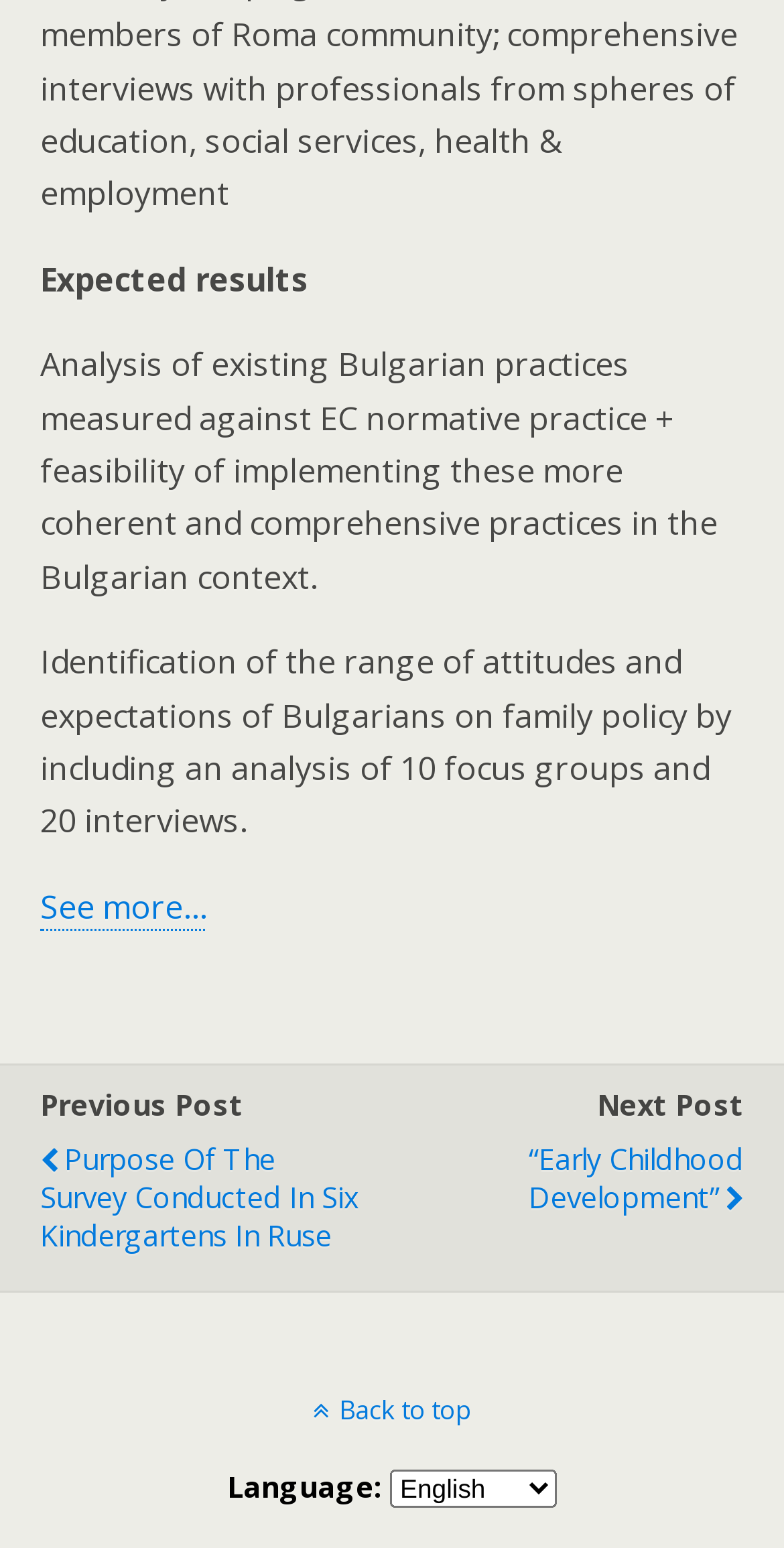Please give a short response to the question using one word or a phrase:
How many focus groups were included in the analysis?

10